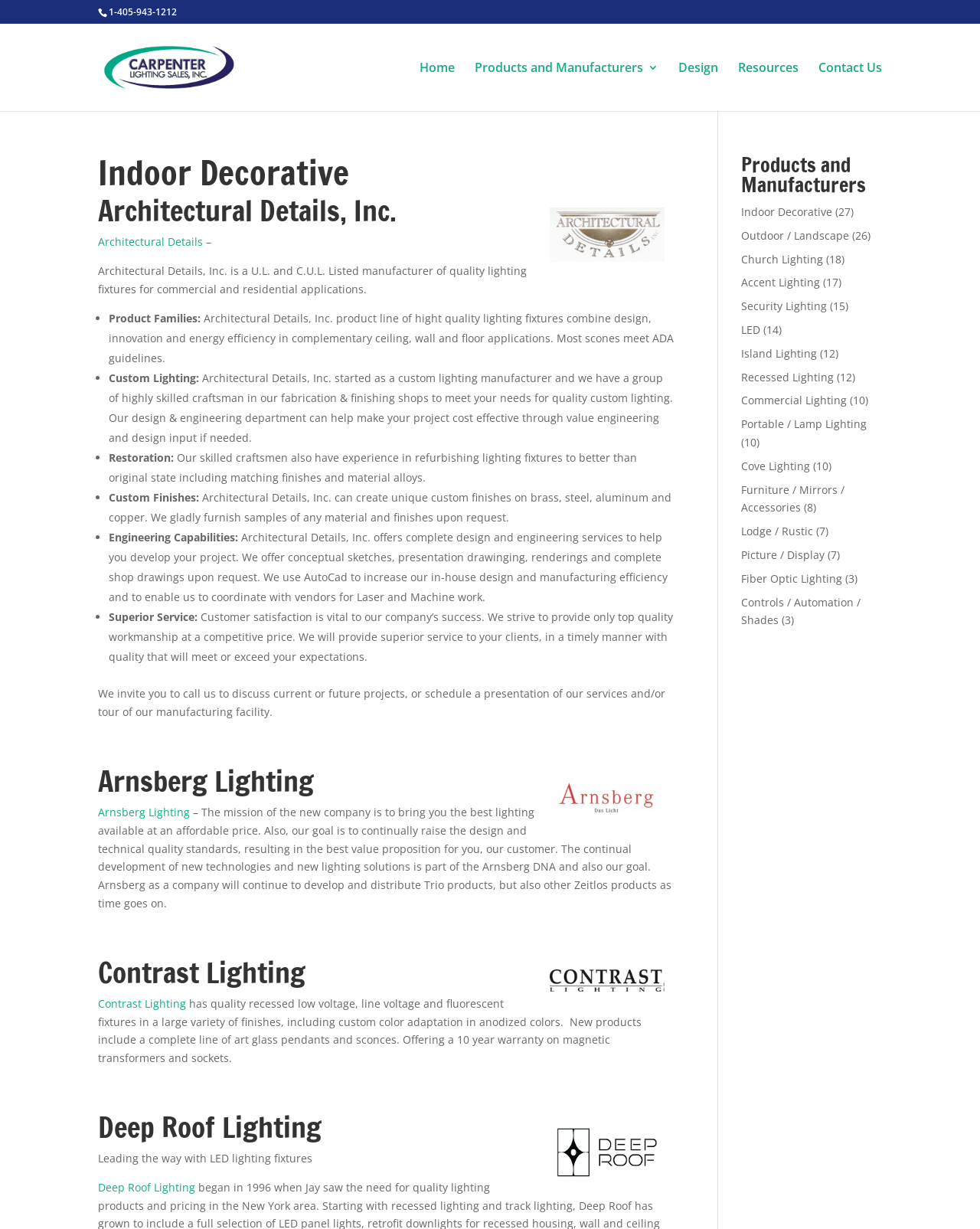Locate the UI element described as follows: "Resources". Return the bounding box coordinates as four float numbers between 0 and 1 in the order [left, top, right, bottom].

[0.753, 0.05, 0.815, 0.09]